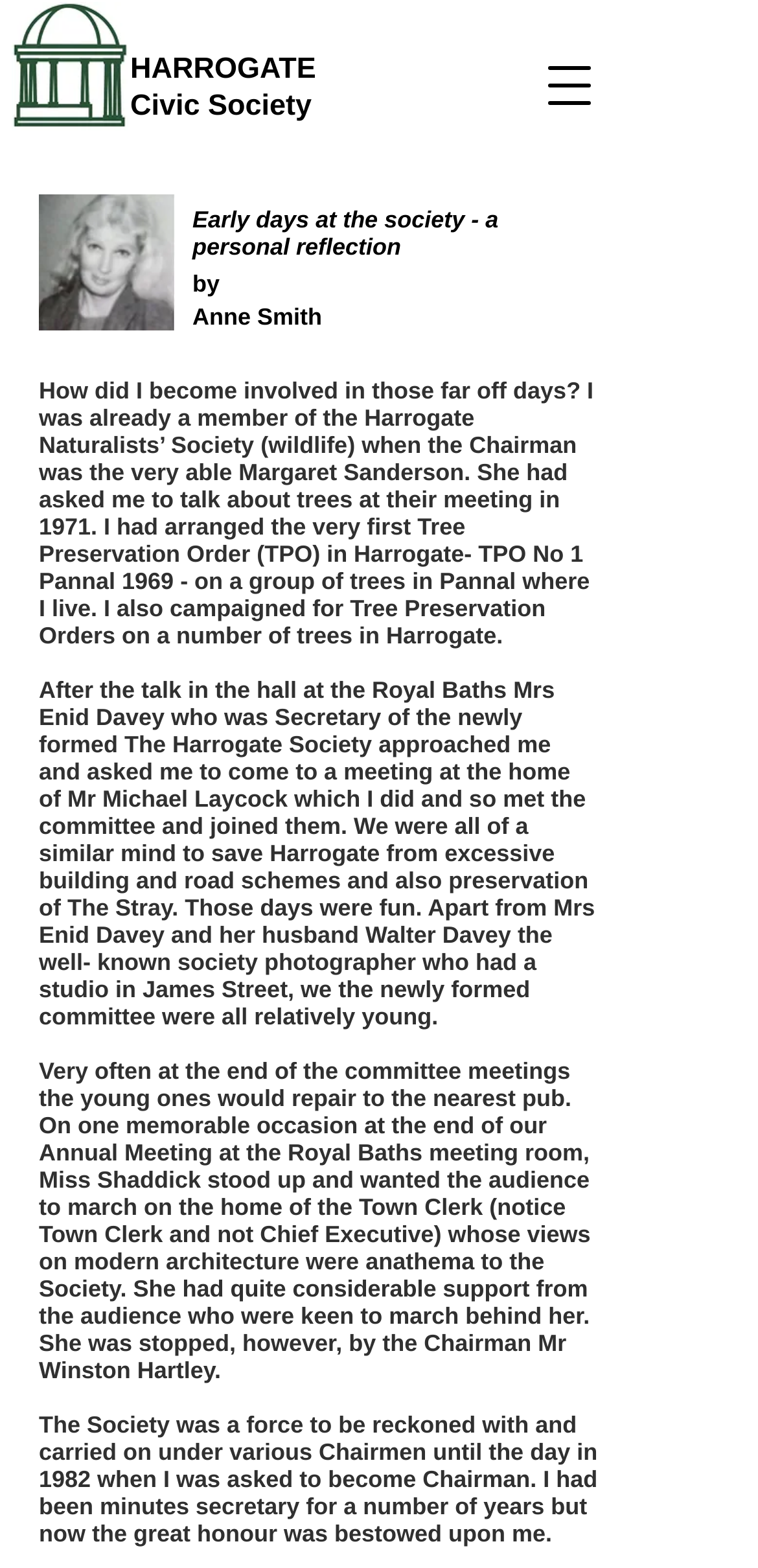What is the name of the society mentioned in the reflection?
Give a single word or phrase as your answer by examining the image.

Harrogate Civic Society